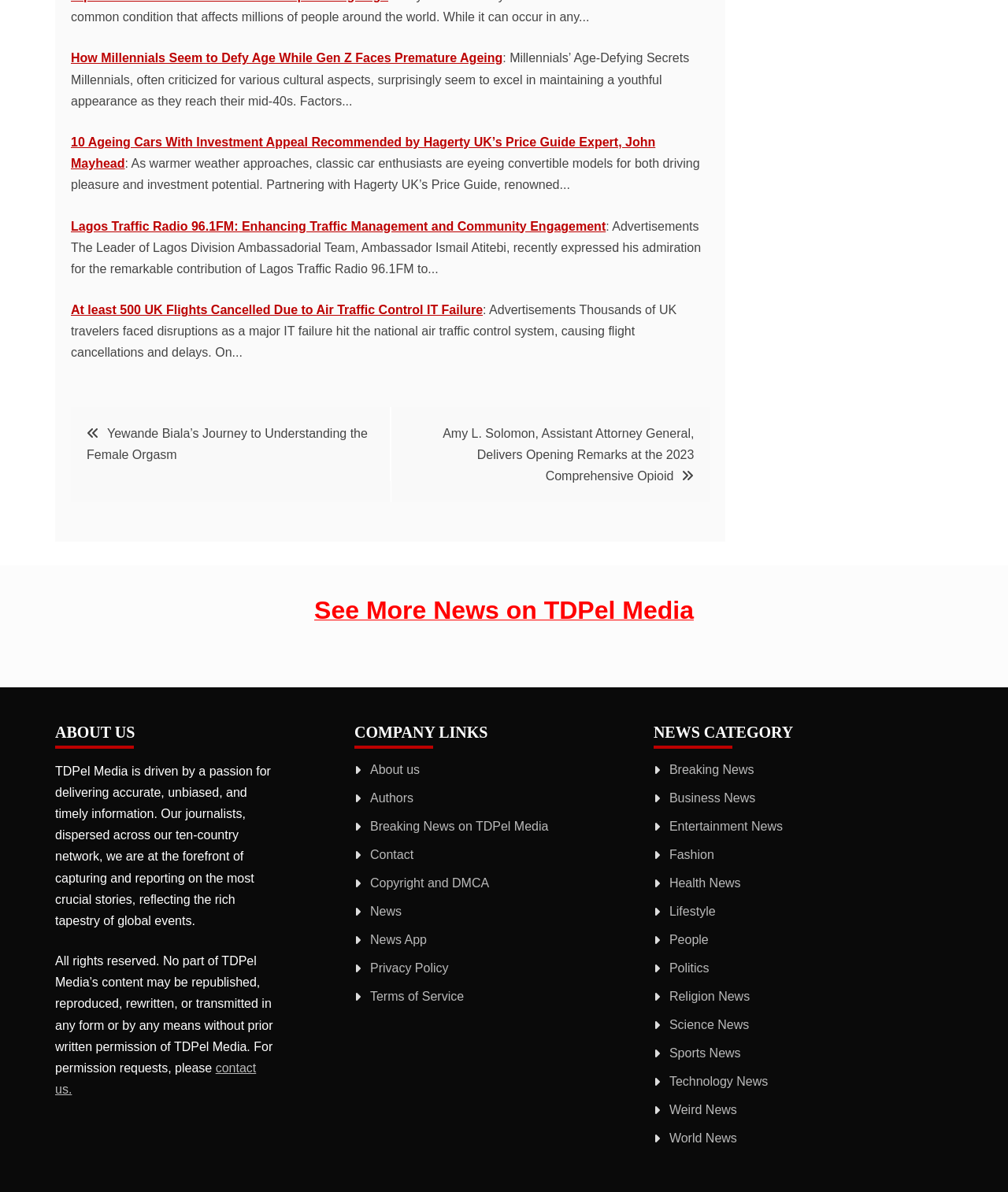Based on the image, please elaborate on the answer to the following question:
How many company links are available?

I counted the number of links under the 'COMPANY LINKS' heading, and there are 10 links, each representing a different company link, such as 'About us', 'Authors', 'Breaking News on TDPel Media', and so on.